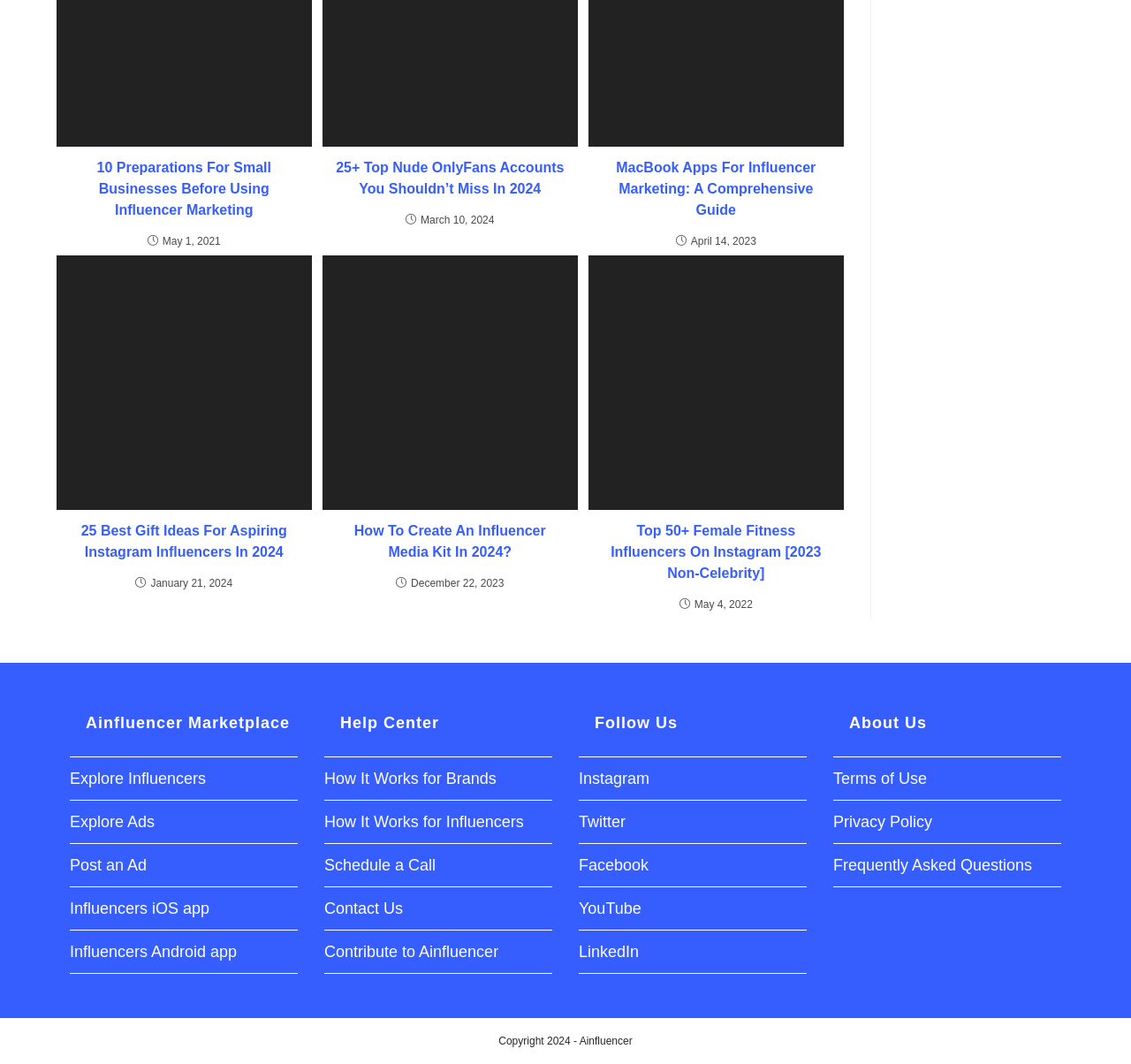Provide the bounding box coordinates of the HTML element described by the text: "Influencers Android app".

[0.062, 0.886, 0.209, 0.903]